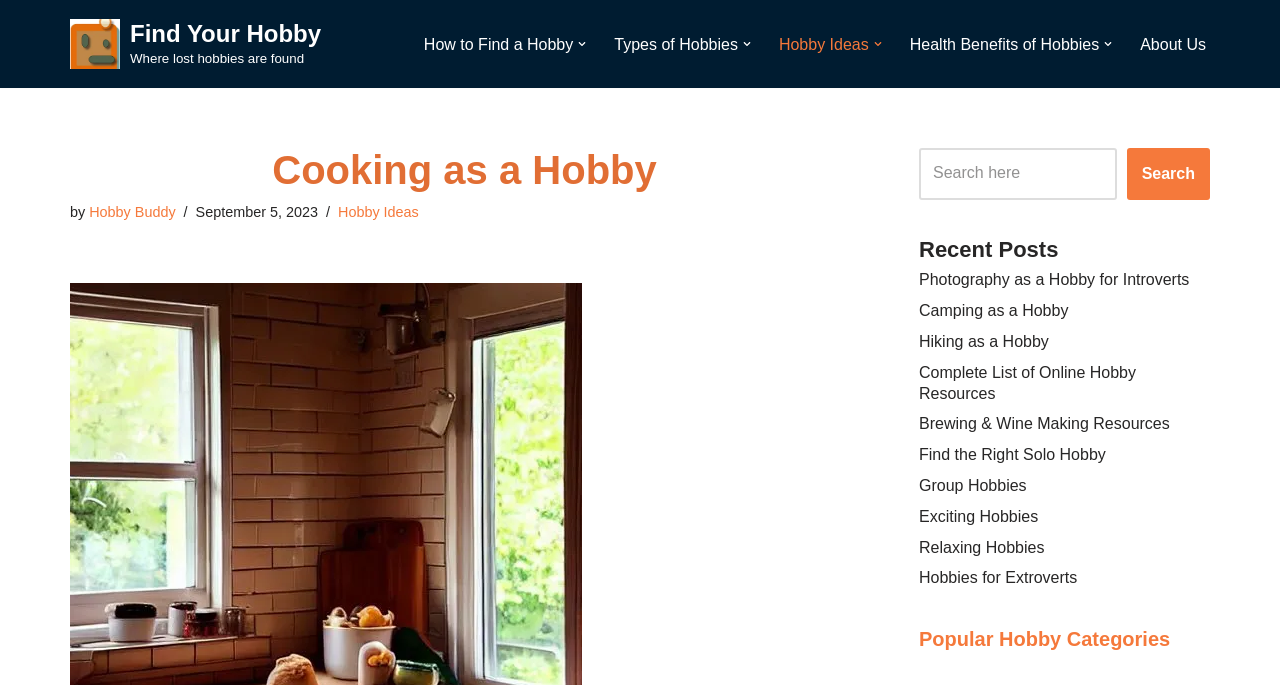Kindly determine the bounding box coordinates for the clickable area to achieve the given instruction: "Open 'Primary Menu'".

[0.328, 0.045, 0.945, 0.084]